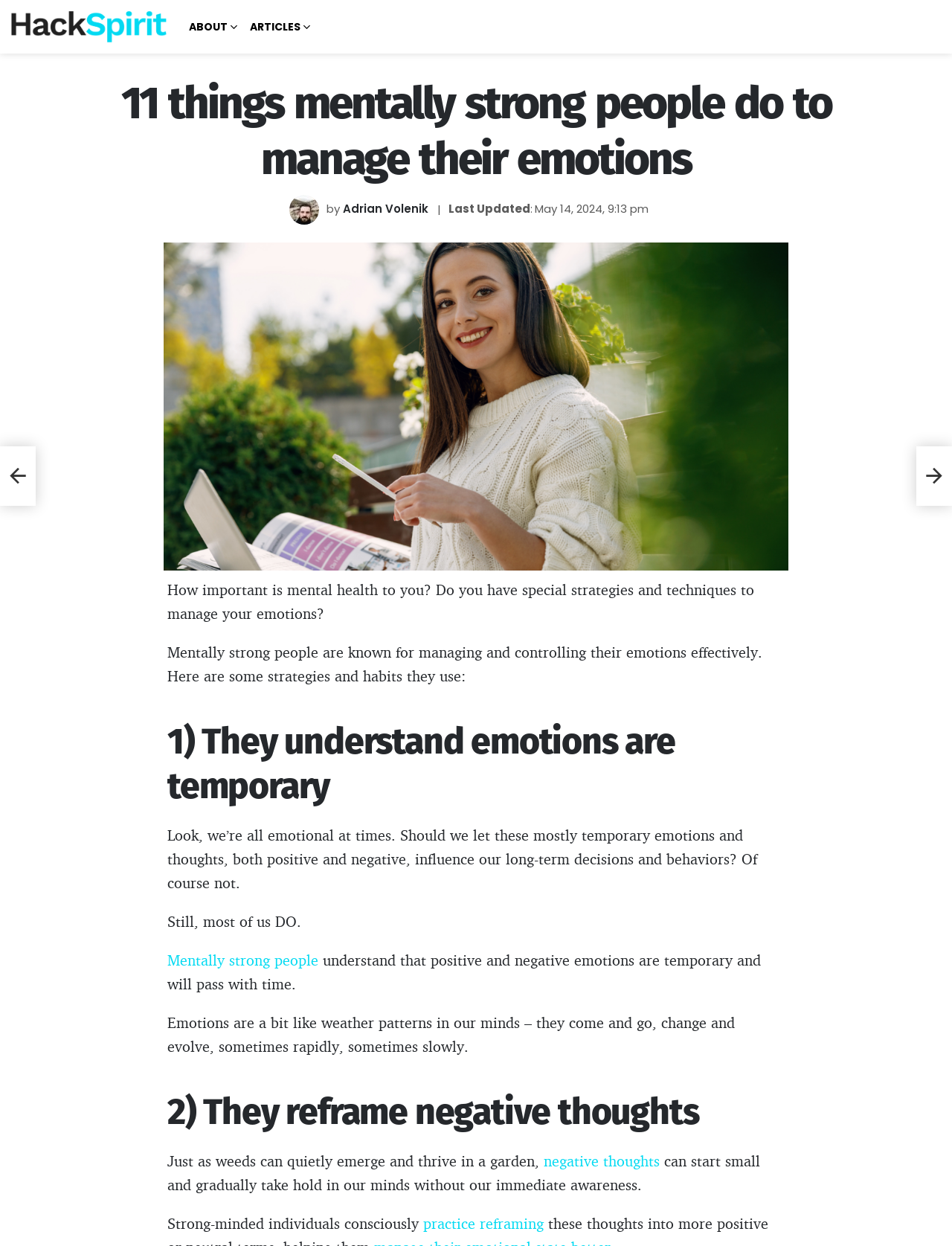Kindly determine the bounding box coordinates for the area that needs to be clicked to execute this instruction: "Get a free quote".

None